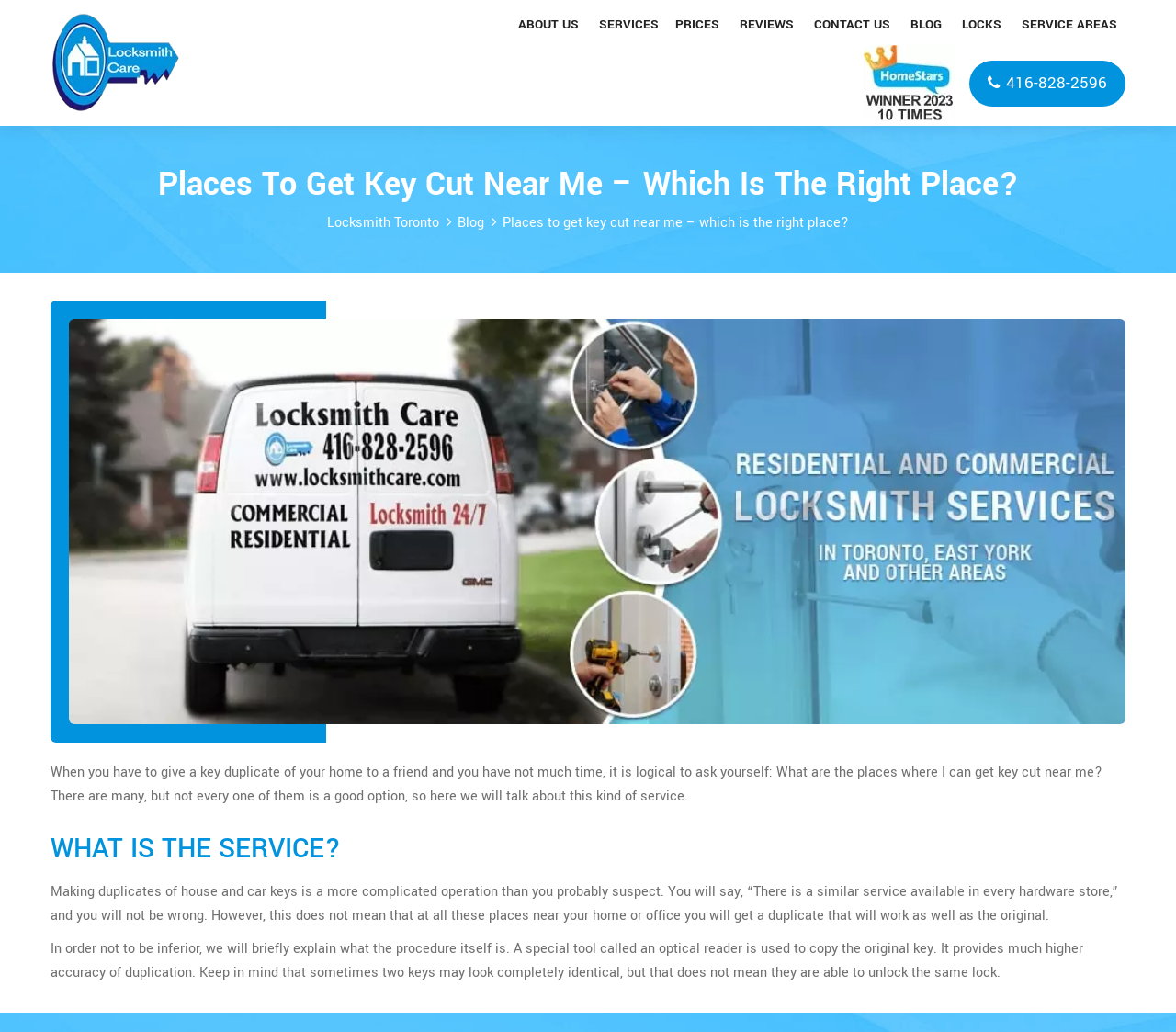Locate the bounding box coordinates of the UI element described by: "Contact us". Provide the coordinates as four float numbers between 0 and 1, formatted as [left, top, right, bottom].

[0.685, 0.004, 0.764, 0.044]